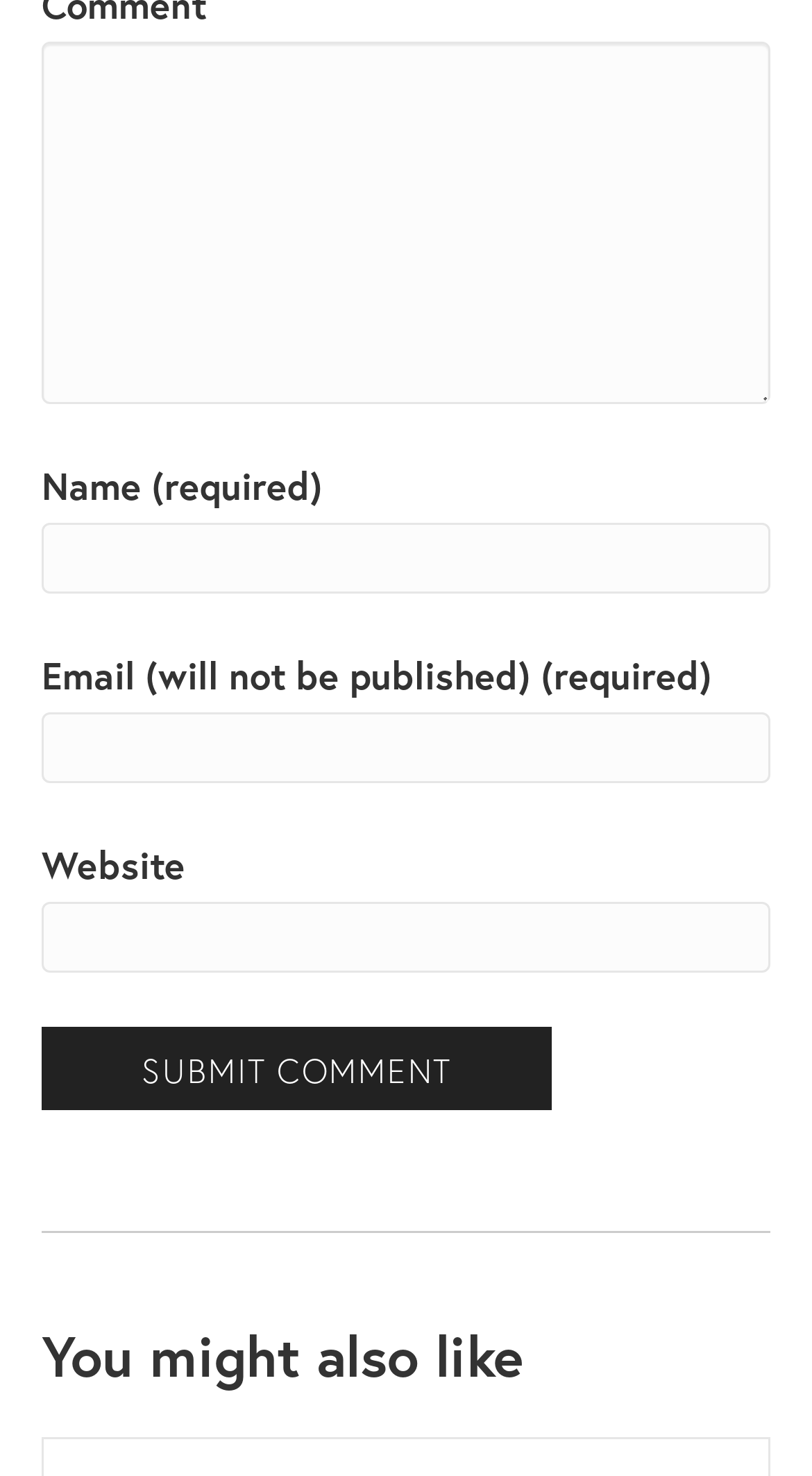Please use the details from the image to answer the following question comprehensively:
What is the function of the 'Submit Comment' button?

The 'Submit Comment' button is located below the input fields, and its label 'SUBMIT COMMENT' suggests that it is used to submit the comment or message entered by the user.